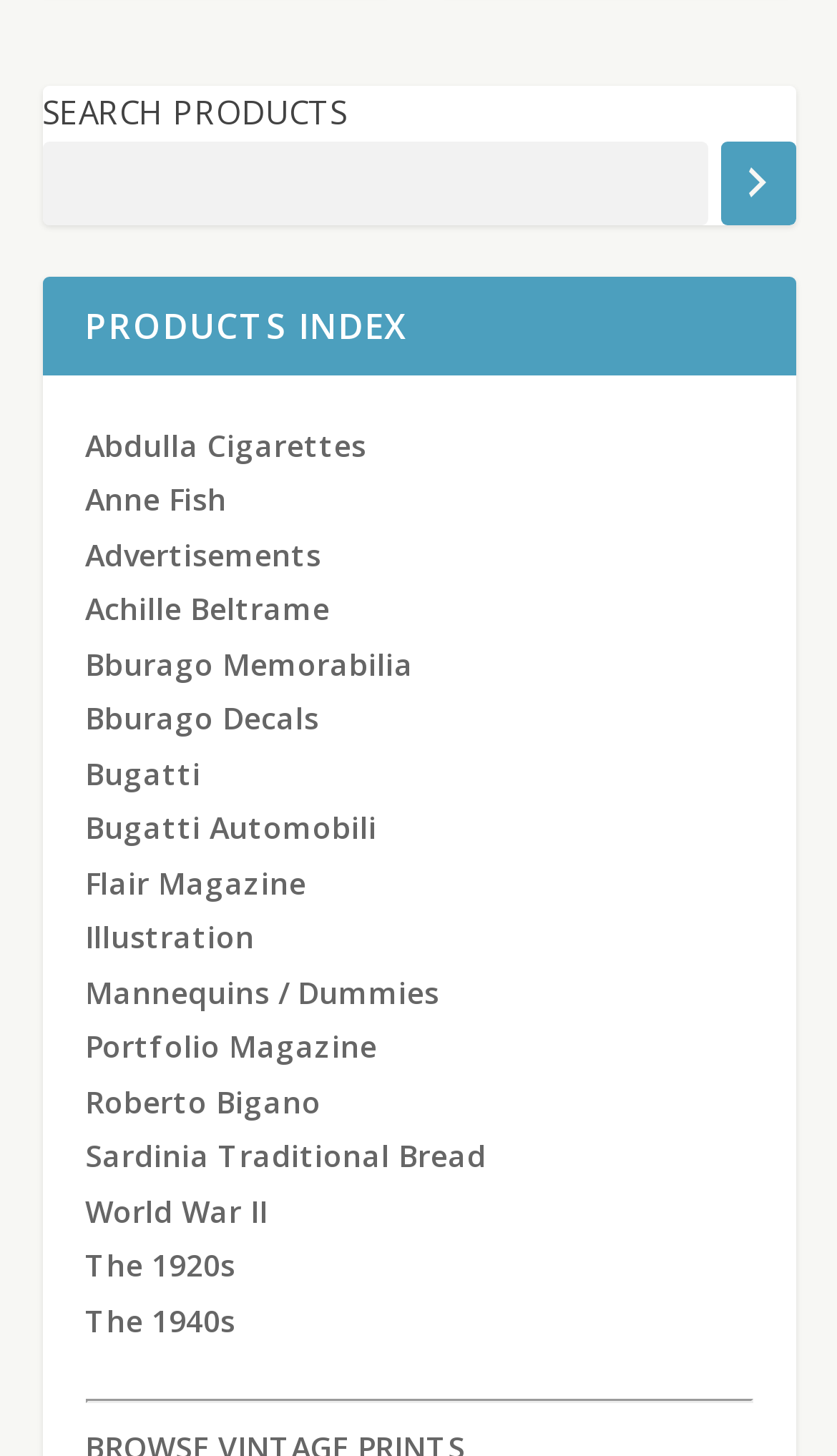Find the coordinates for the bounding box of the element with this description: "Illustration".

[0.101, 0.629, 0.304, 0.657]